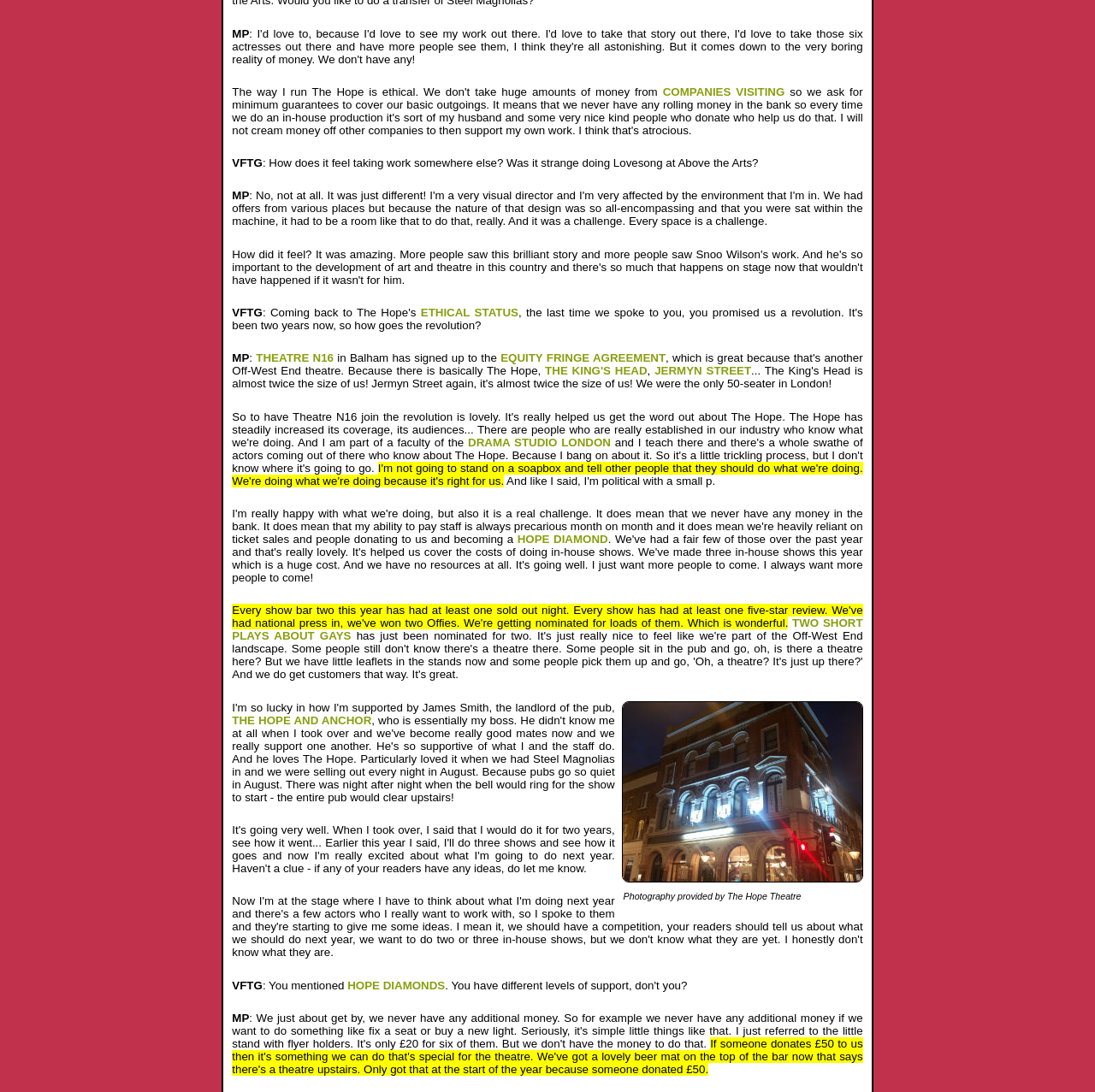Identify the bounding box coordinates for the element you need to click to achieve the following task: "Explore THE HOPE AND ANCHOR". Provide the bounding box coordinates as four float numbers between 0 and 1, in the form [left, top, right, bottom].

[0.212, 0.654, 0.339, 0.665]